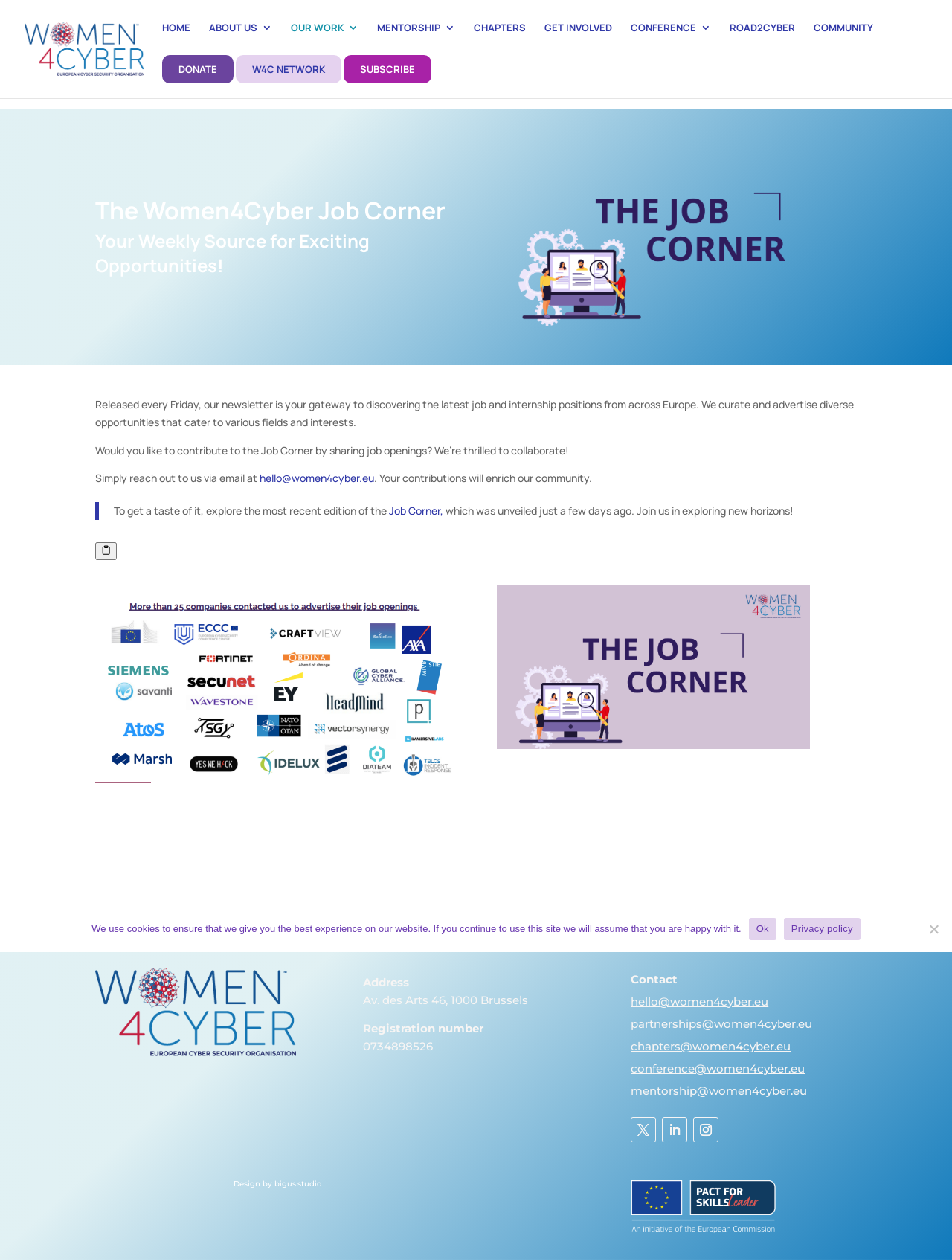Determine the bounding box coordinates of the area to click in order to meet this instruction: "Click the 'hello@women4cyber.eu' email link".

[0.273, 0.374, 0.393, 0.385]